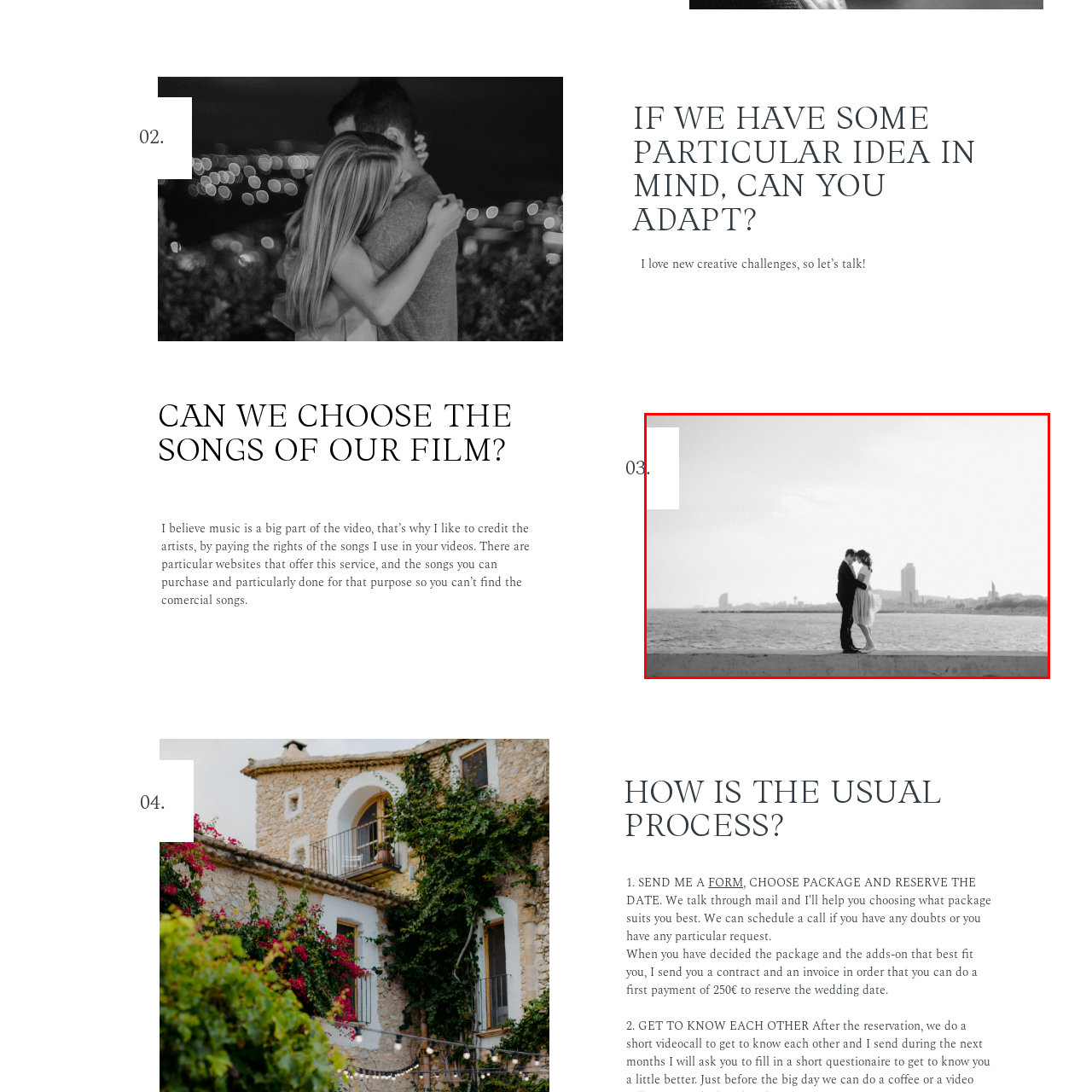Focus on the highlighted area in red, What is the couple doing in the image? Answer using a single word or phrase.

Embracing